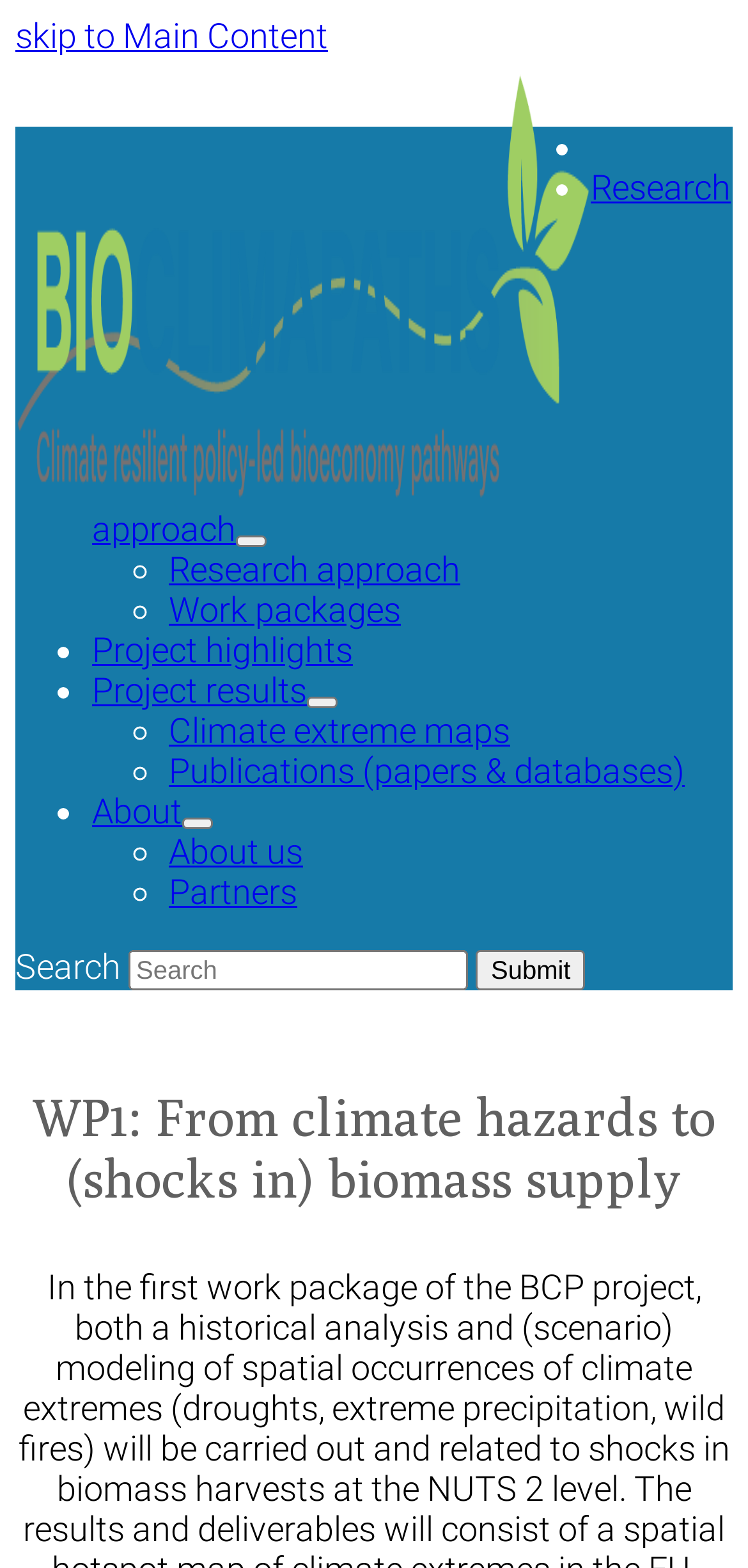Please find the bounding box coordinates in the format (top-left x, top-left y, bottom-right x, bottom-right y) for the given element description. Ensure the coordinates are floating point numbers between 0 and 1. Description: Privacy and legal terms

None